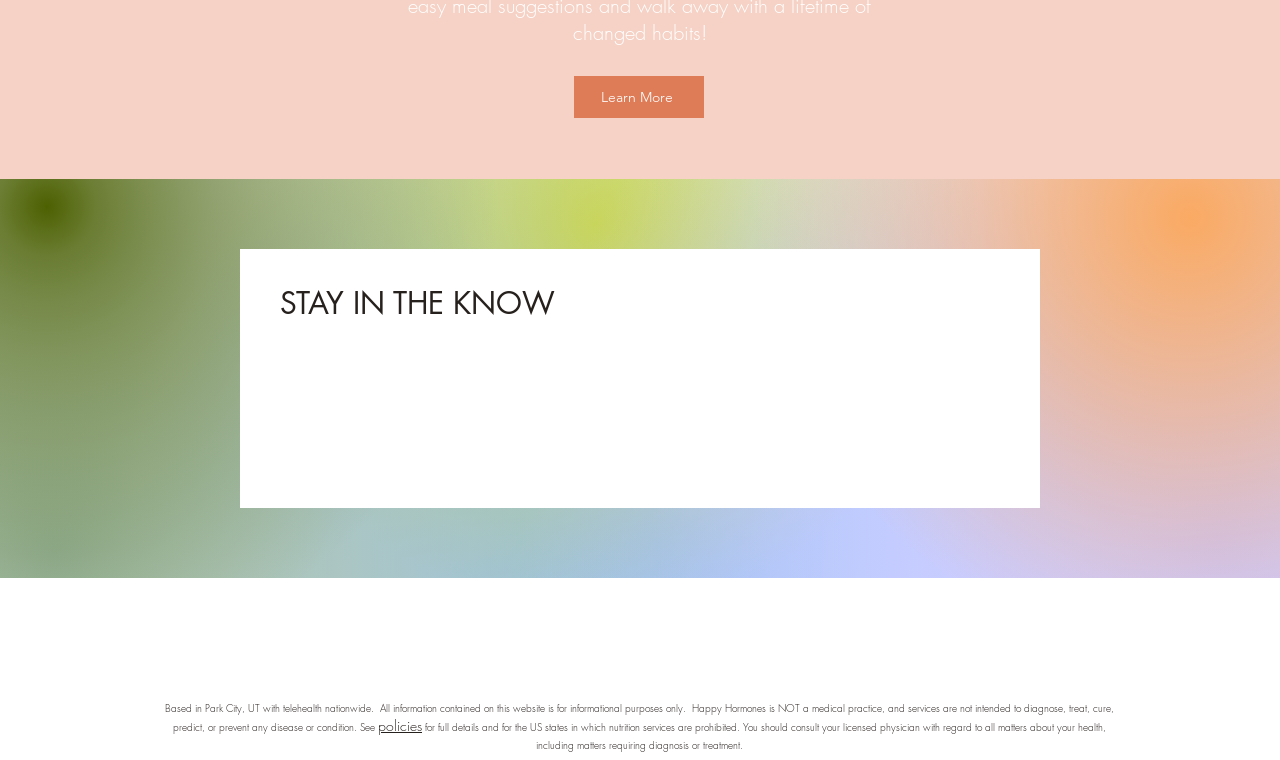Please mark the clickable region by giving the bounding box coordinates needed to complete this instruction: "Click Learn More".

[0.448, 0.099, 0.55, 0.155]